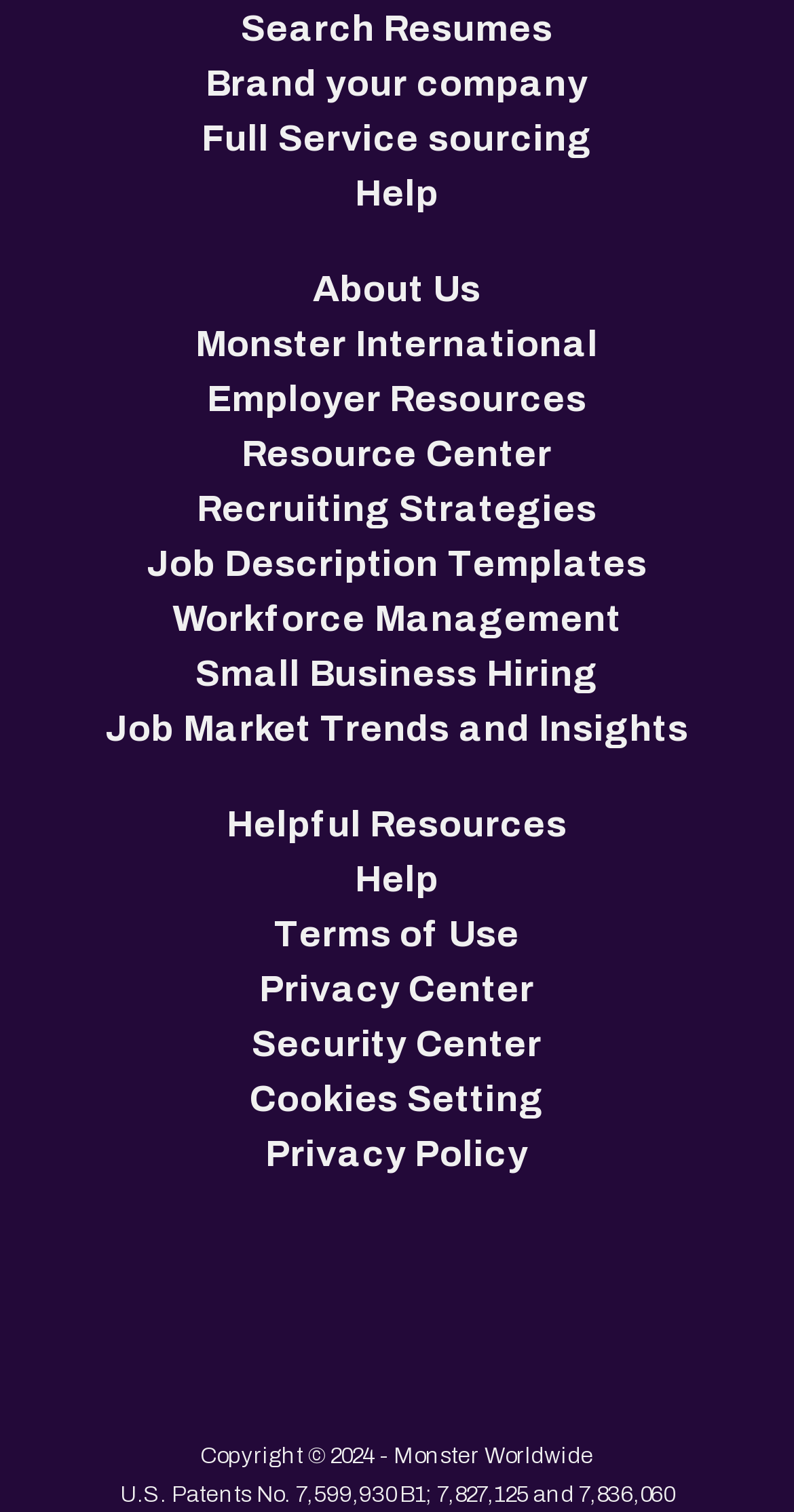Locate the bounding box coordinates of the area that needs to be clicked to fulfill the following instruction: "View the original bundle". The coordinates should be in the format of four float numbers between 0 and 1, namely [left, top, right, bottom].

None